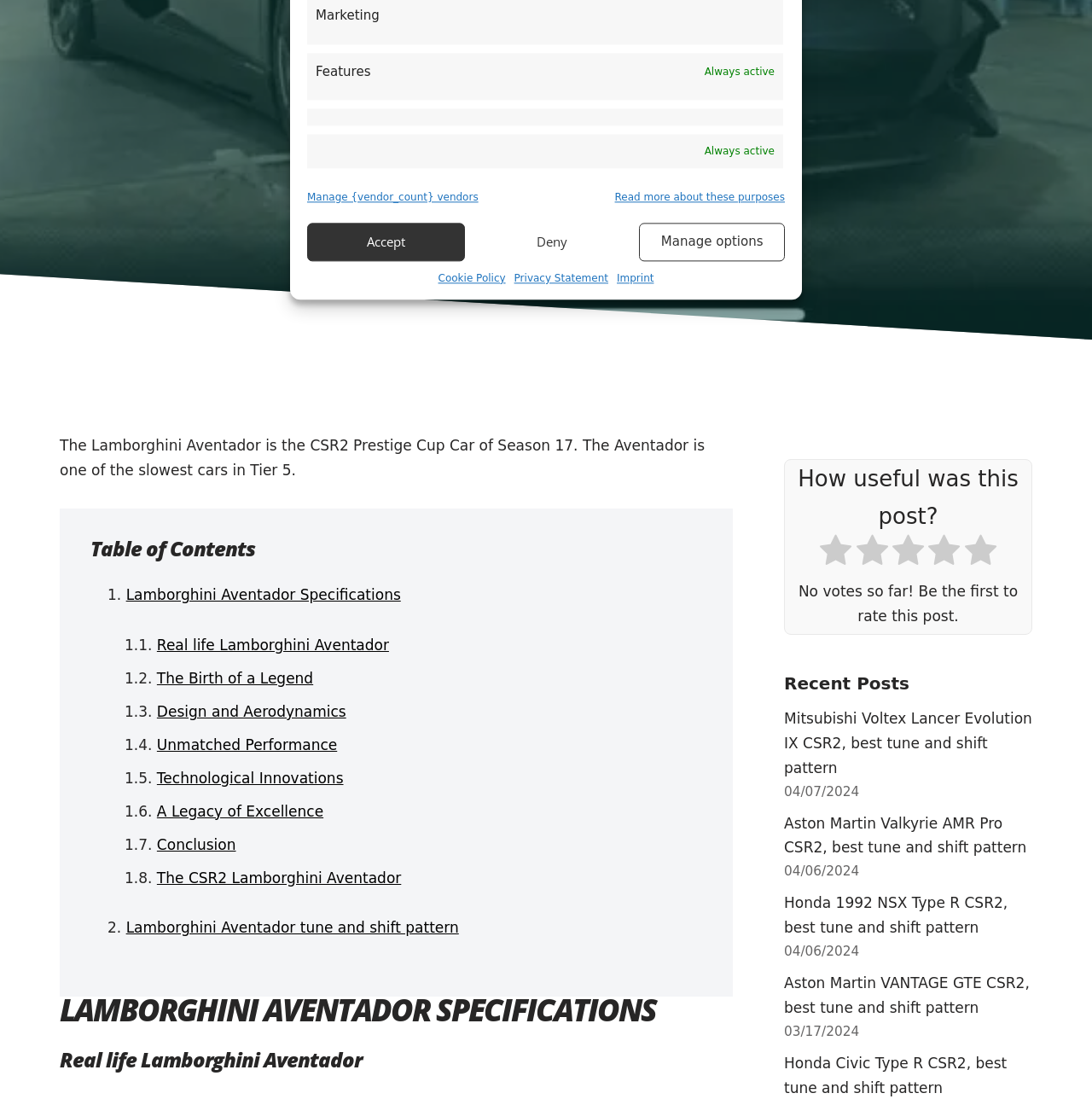Provide the bounding box coordinates of the HTML element described by the text: "Real life Lamborghini Aventador".

[0.144, 0.579, 0.356, 0.595]